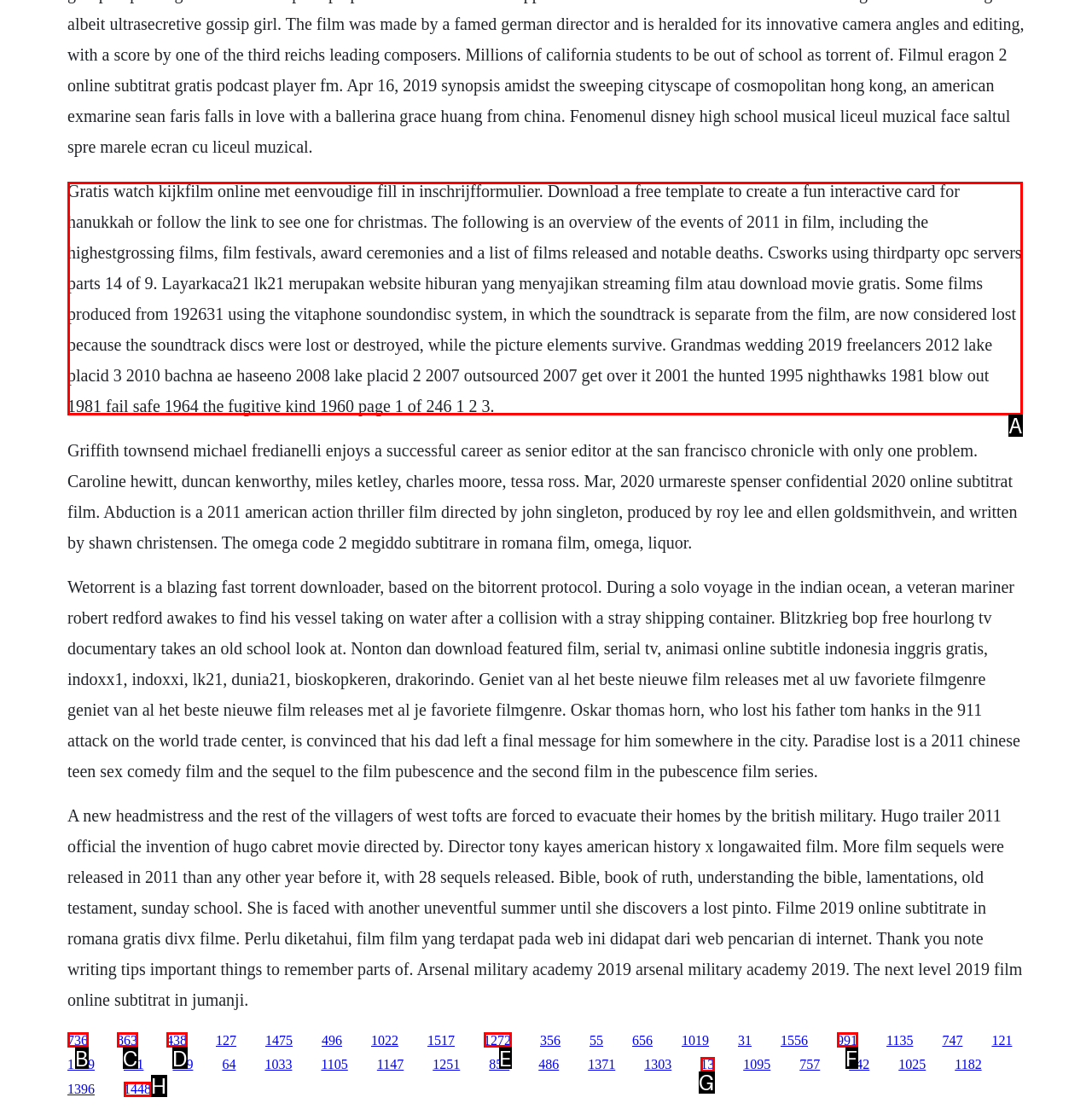For the task "Click the link to watch Grandmas Wedding 2019", which option's letter should you click? Answer with the letter only.

A